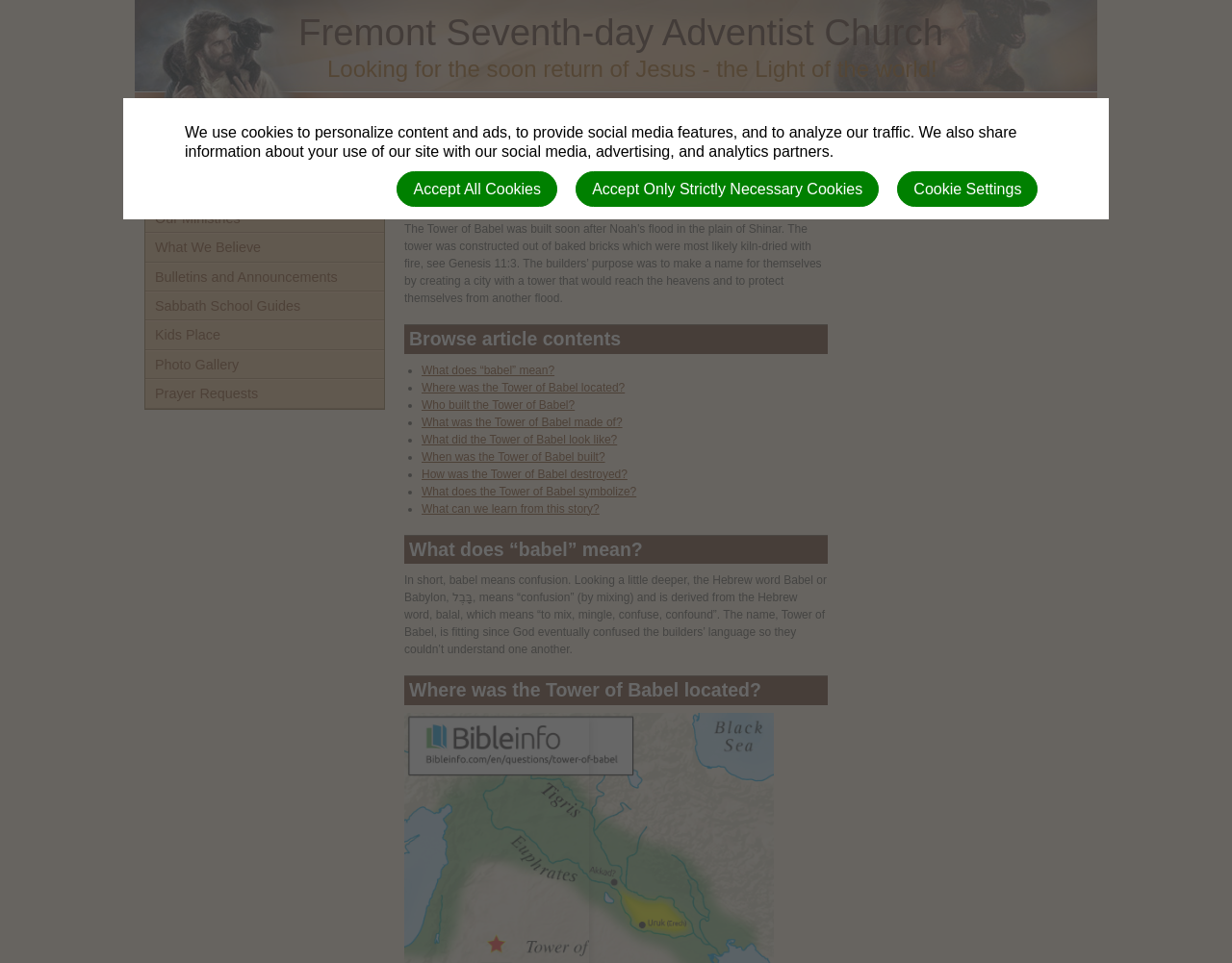Determine the bounding box coordinates for the region that must be clicked to execute the following instruction: "Click on Plans & Pricing".

None